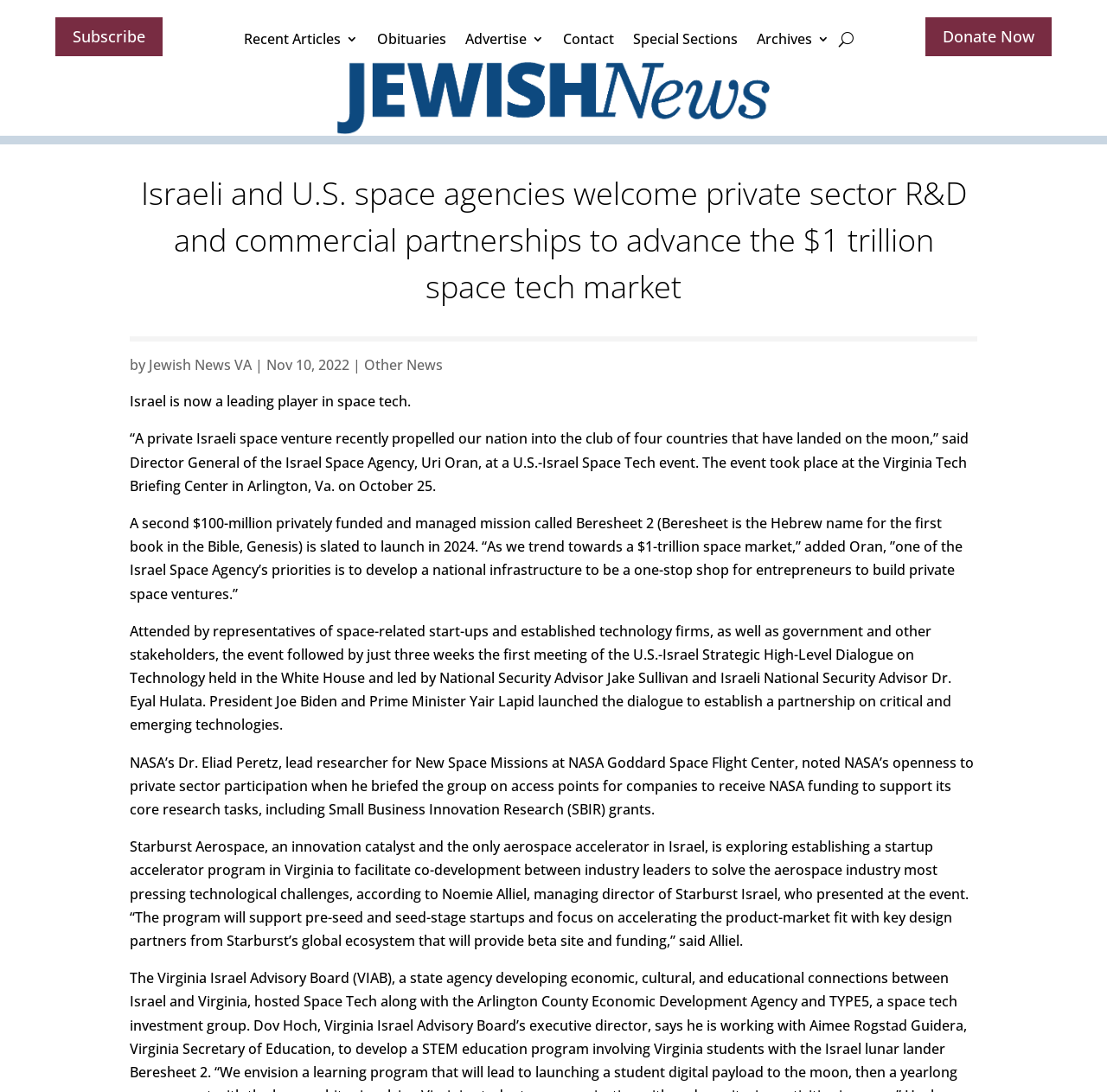Determine which piece of text is the heading of the webpage and provide it.

Israeli and U.S. space agencies welcome private sector R&D and commercial partnerships to advance the $1 trillion space tech market